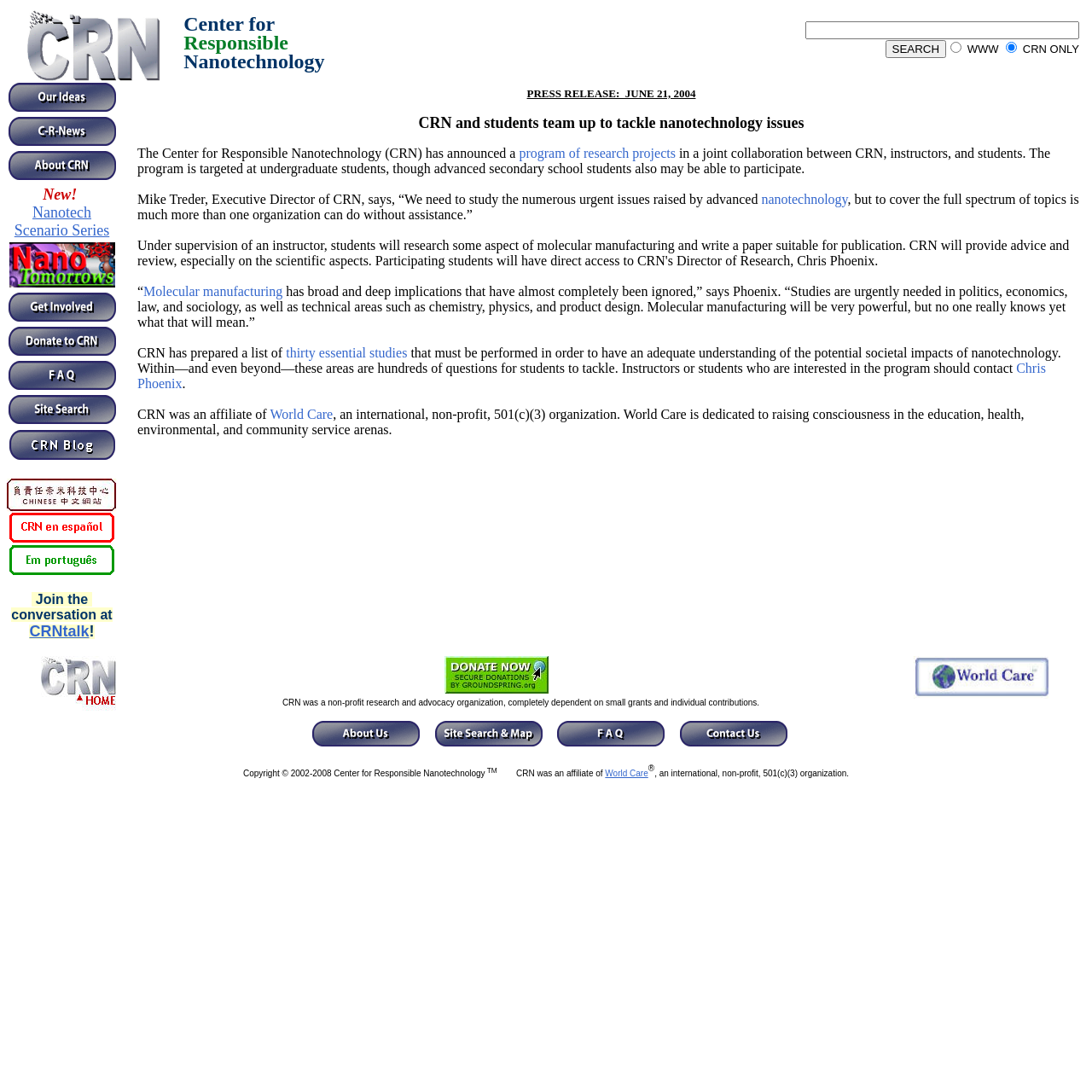Please identify the bounding box coordinates of the clickable area that will fulfill the following instruction: "go to CRNtalk". The coordinates should be in the format of four float numbers between 0 and 1, i.e., [left, top, right, bottom].

[0.027, 0.572, 0.082, 0.585]